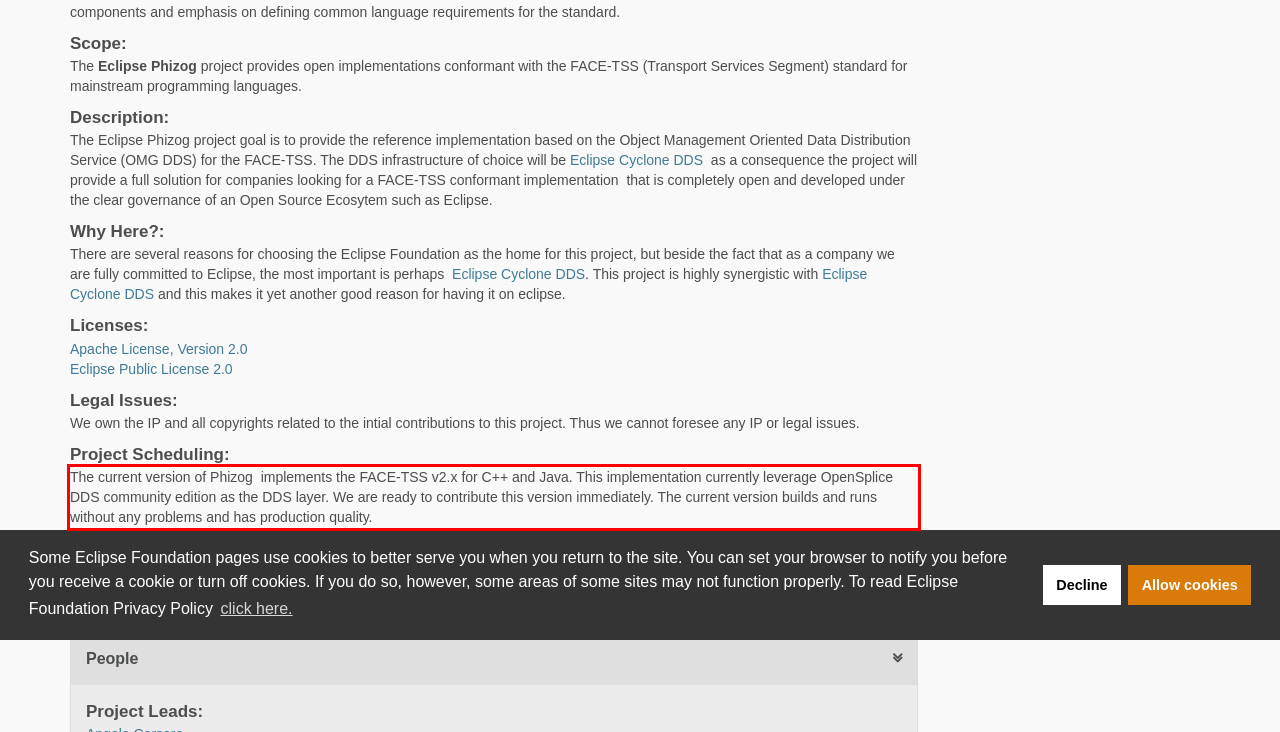Observe the screenshot of the webpage that includes a red rectangle bounding box. Conduct OCR on the content inside this red bounding box and generate the text.

The current version of Phizog implements the FACE-TSS v2.x for C++ and Java. This implementation currently leverage OpenSplice DDS community edition as the DDS layer. We are ready to contribute this version immediately. The current version builds and runs without any problems and has production quality.